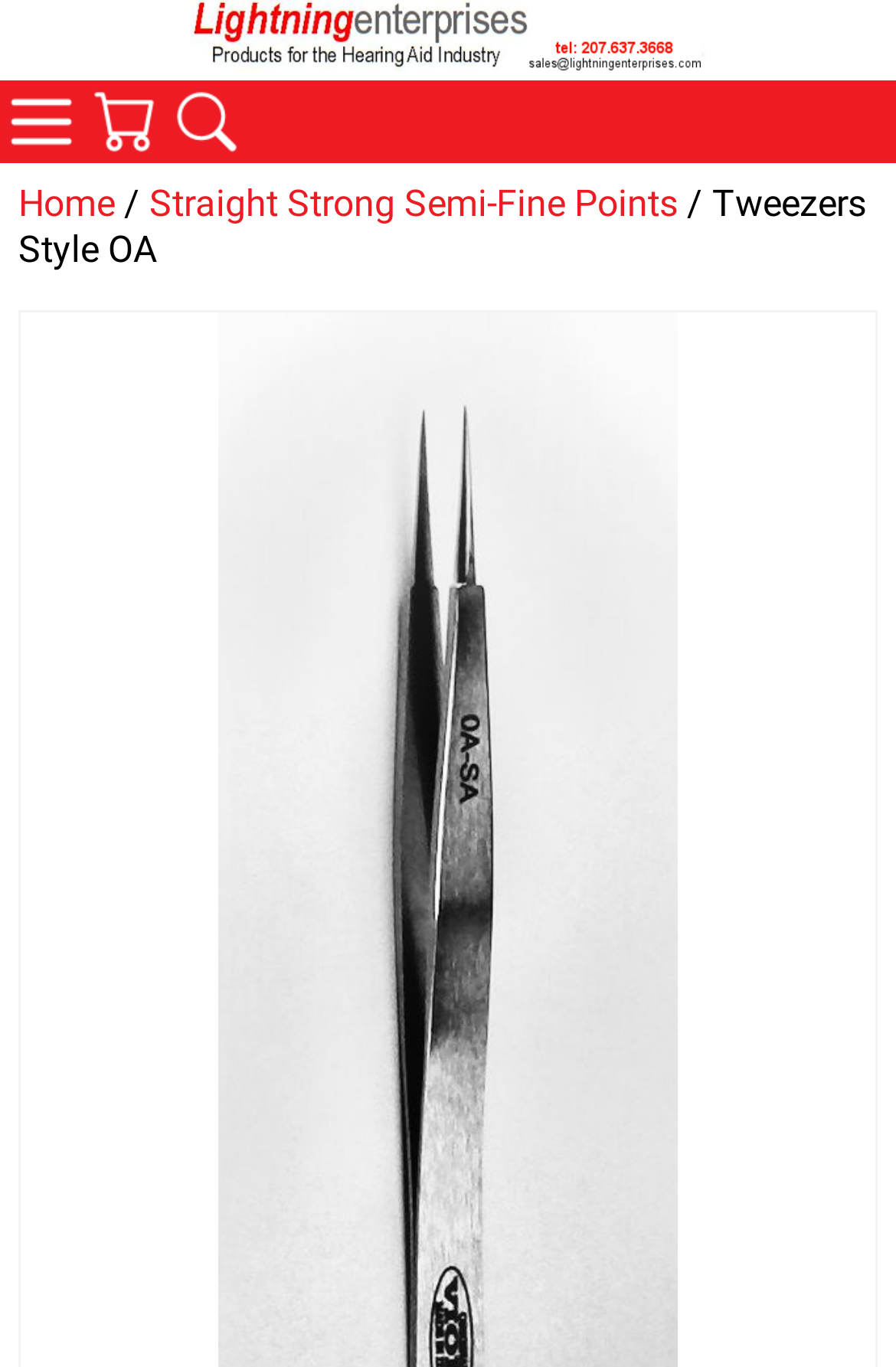Please determine the bounding box of the UI element that matches this description: Corporate Wealth Management. The coordinates should be given as (top-left x, top-left y, bottom-right x, bottom-right y), with all values between 0 and 1.

None